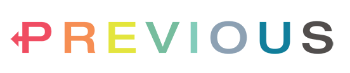What is the background style of the 'PREVIOUS' element?
Provide a detailed answer to the question using information from the image.

The background of the 'PREVIOUS' element appears minimalistic, allowing the colorful text to stand out prominently, which creates a clear visual focus on the element.